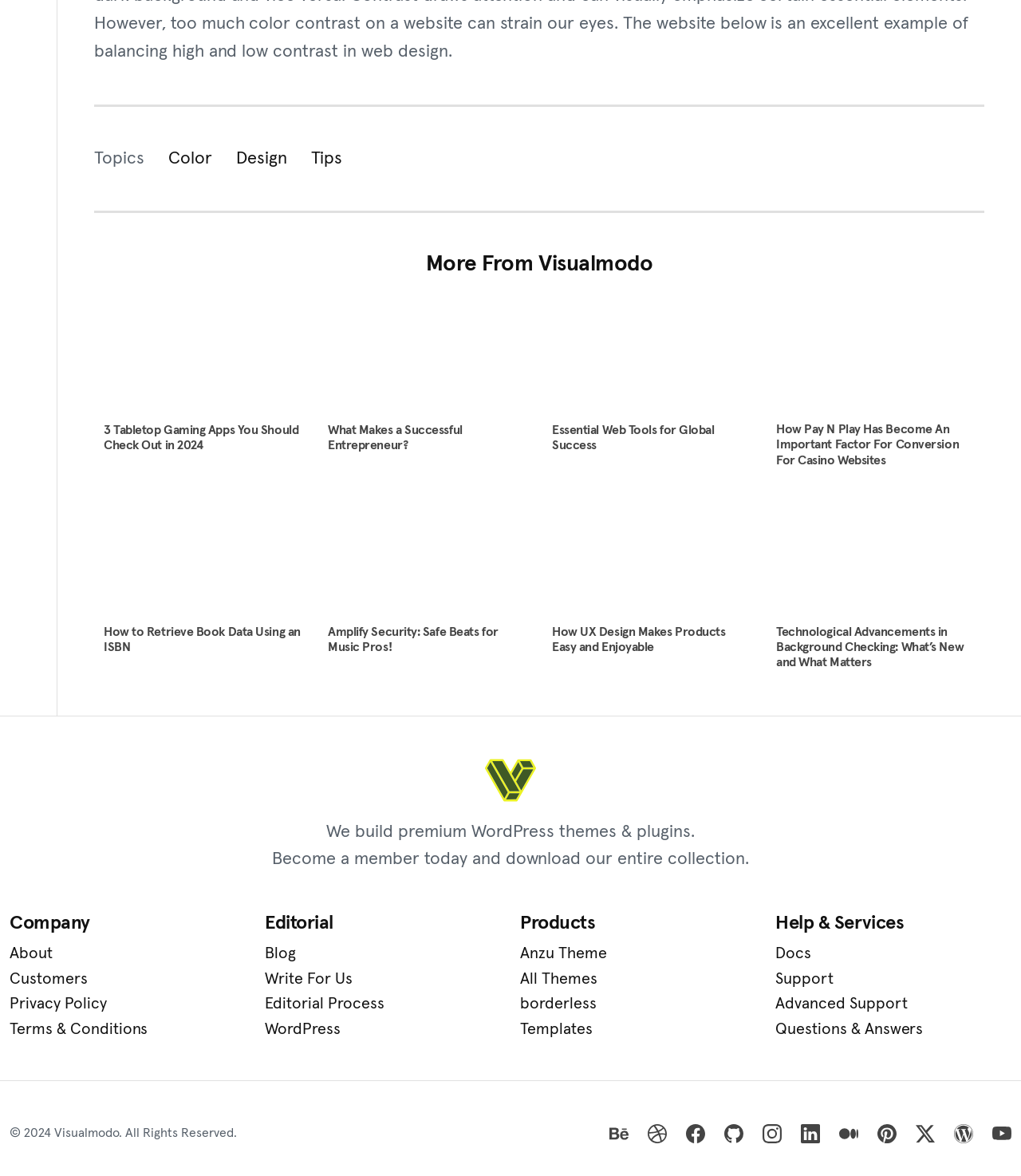Determine the bounding box coordinates (top-left x, top-left y, bottom-right x, bottom-right y) of the UI element described in the following text: Anzu Theme

[0.509, 0.8, 0.741, 0.822]